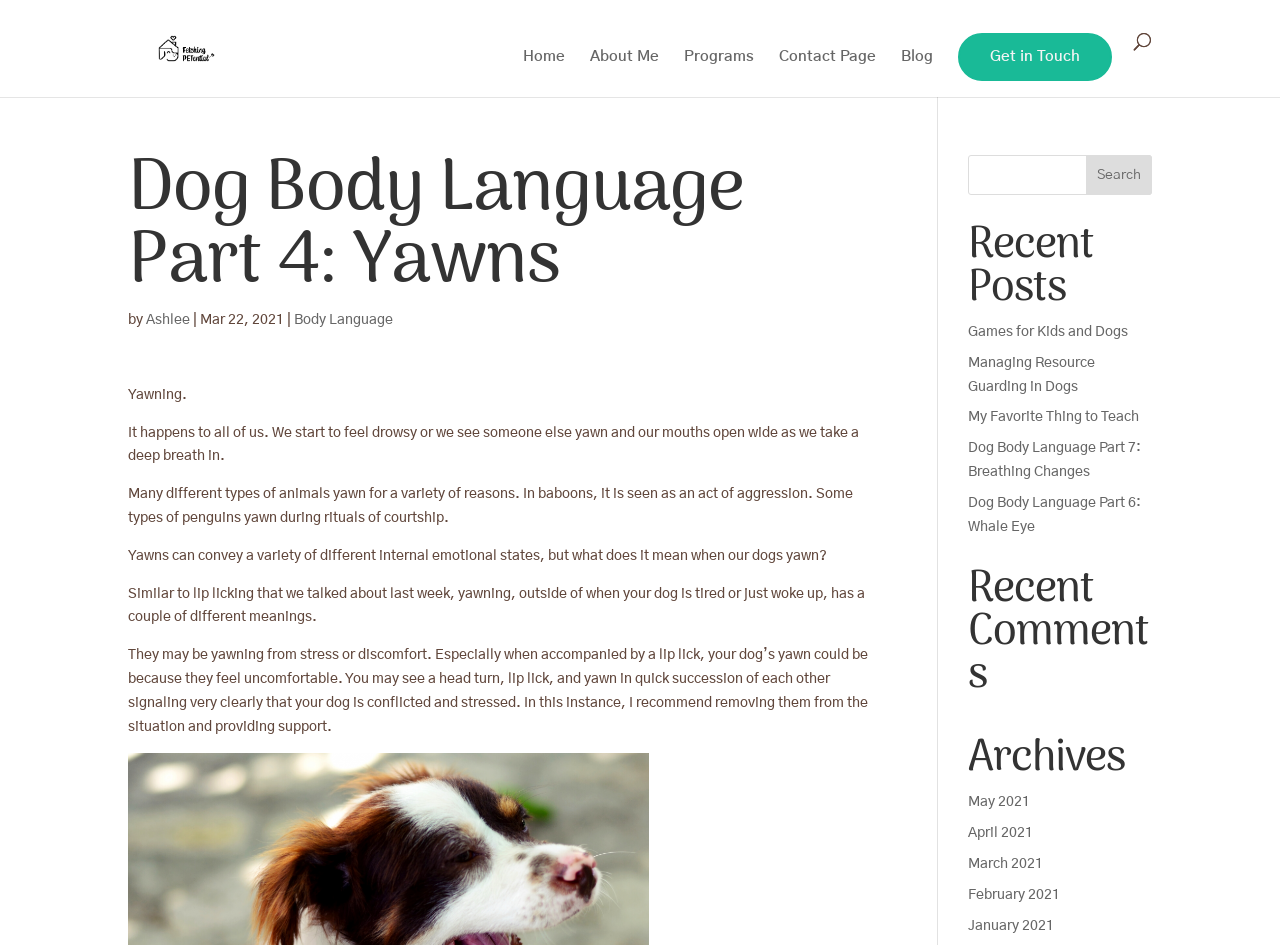What is the purpose of yawning in dogs?
Refer to the image and provide a detailed answer to the question.

According to the article, yawning in dogs can be a sign of stress or discomfort. This is mentioned in the text, which states that dogs may yawn when they feel uncomfortable or stressed, especially when accompanied by a lip lick.